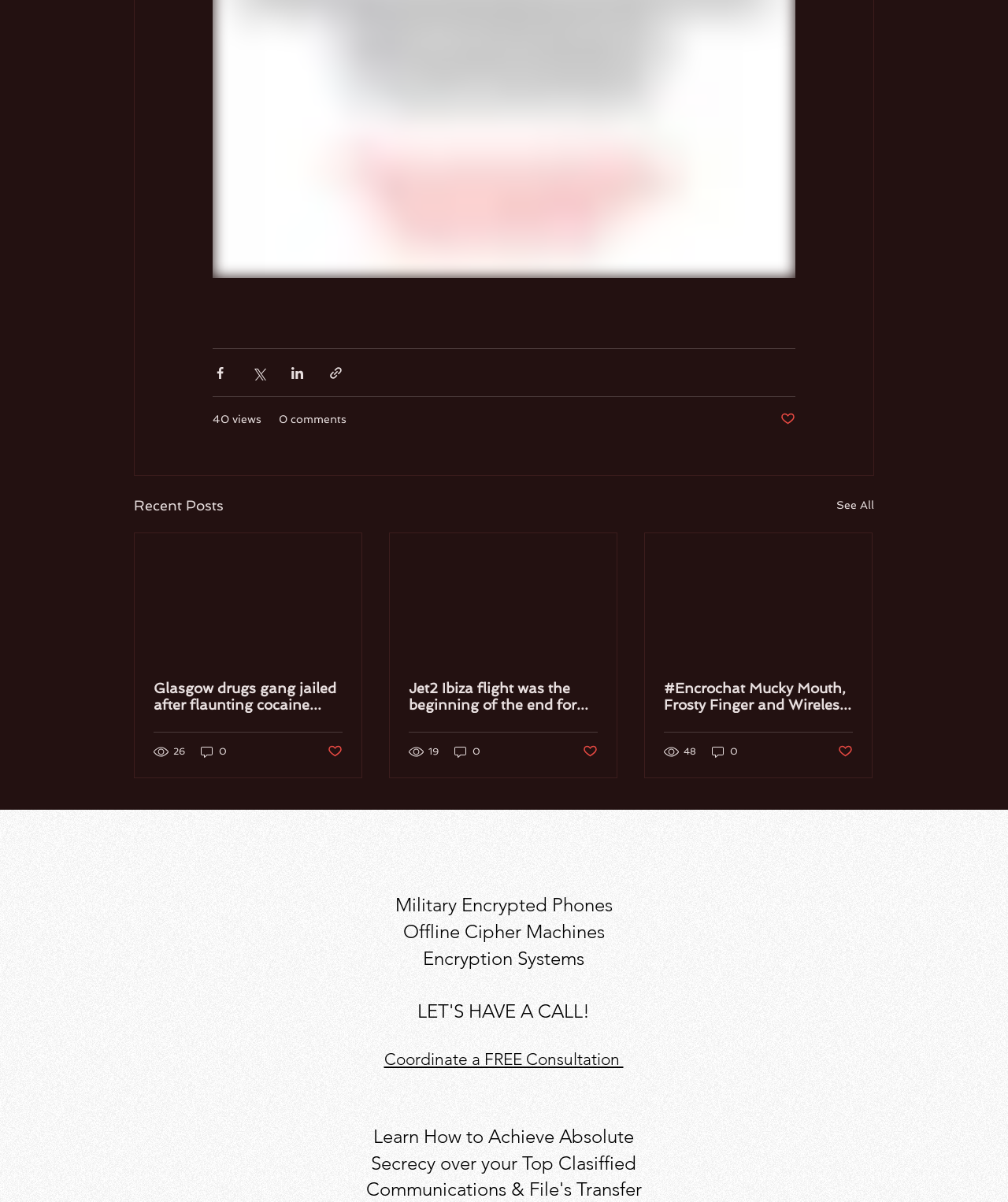Please provide the bounding box coordinates for the element that needs to be clicked to perform the following instruction: "Learn how to achieve absolute secrecy". The coordinates should be given as four float numbers between 0 and 1, i.e., [left, top, right, bottom].

[0.37, 0.936, 0.629, 0.955]